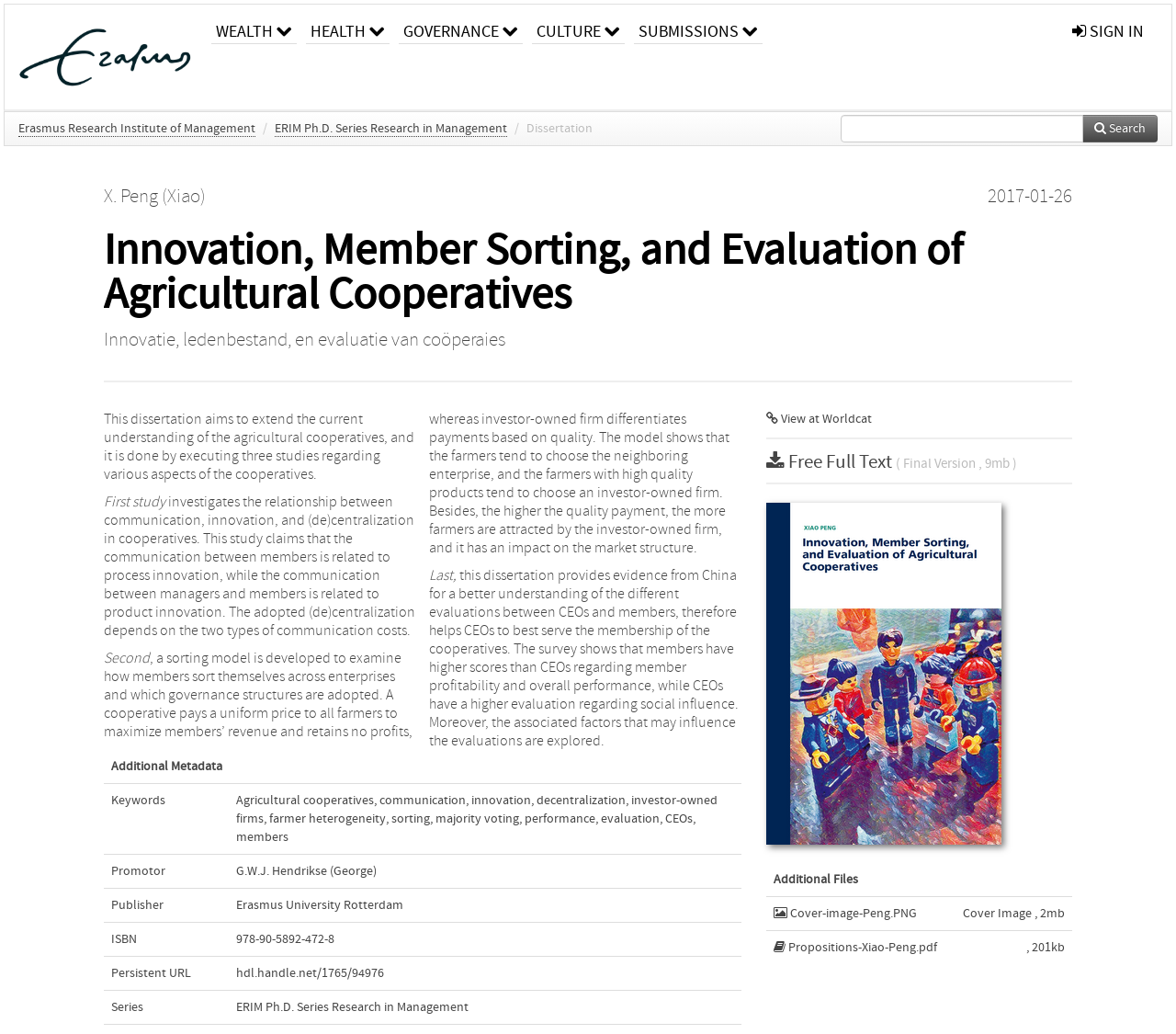Provide the bounding box for the UI element matching this description: "Erasmus Research Institute of Management".

[0.016, 0.117, 0.217, 0.132]